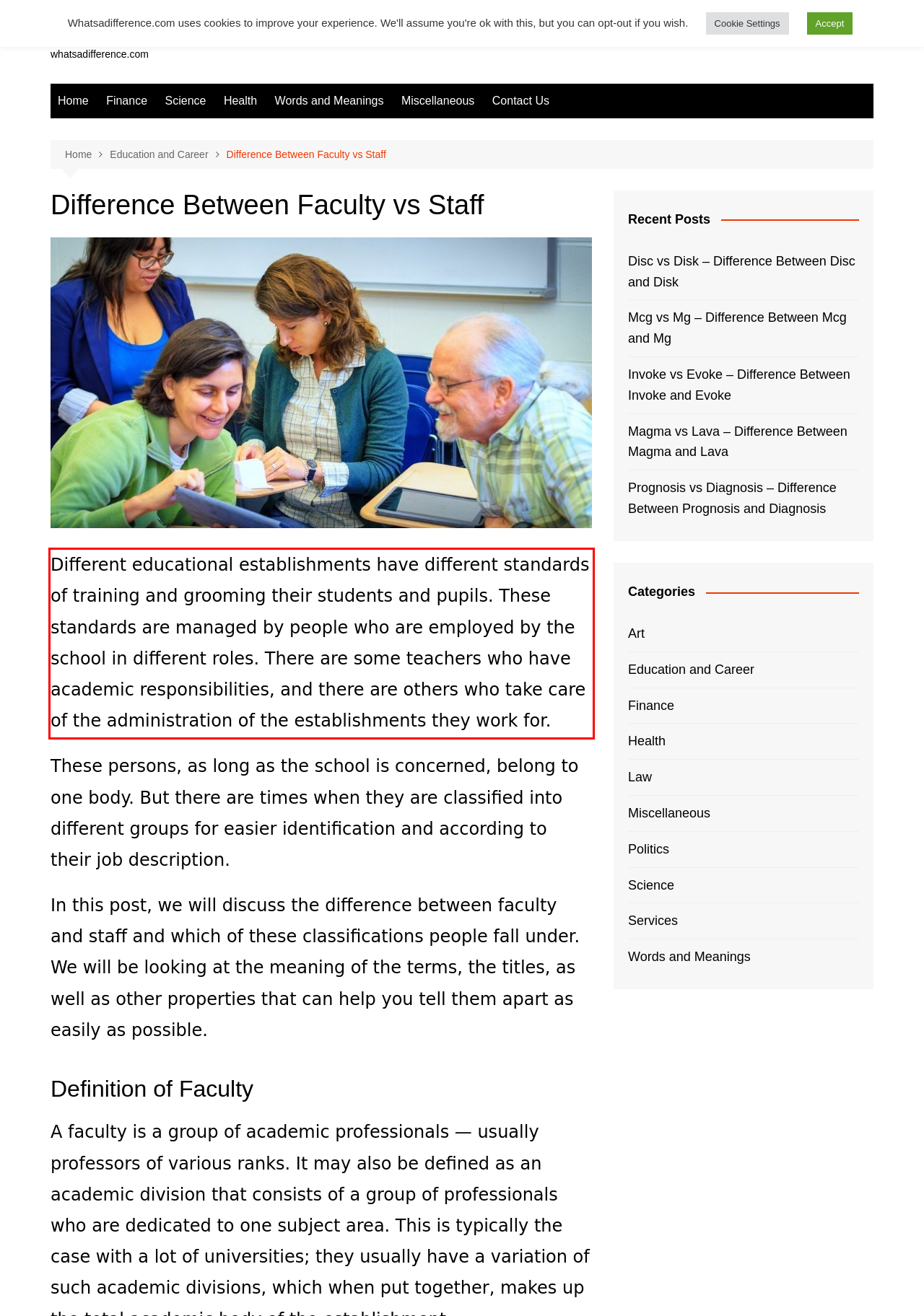Review the screenshot of the webpage and recognize the text inside the red rectangle bounding box. Provide the extracted text content.

Different educational establishments have different standards of training and grooming their students and pupils. These standards are managed by people who are employed by the school in different roles. There are some teachers who have academic responsibilities, and there are others who take care of the administration of the establishments they work for.